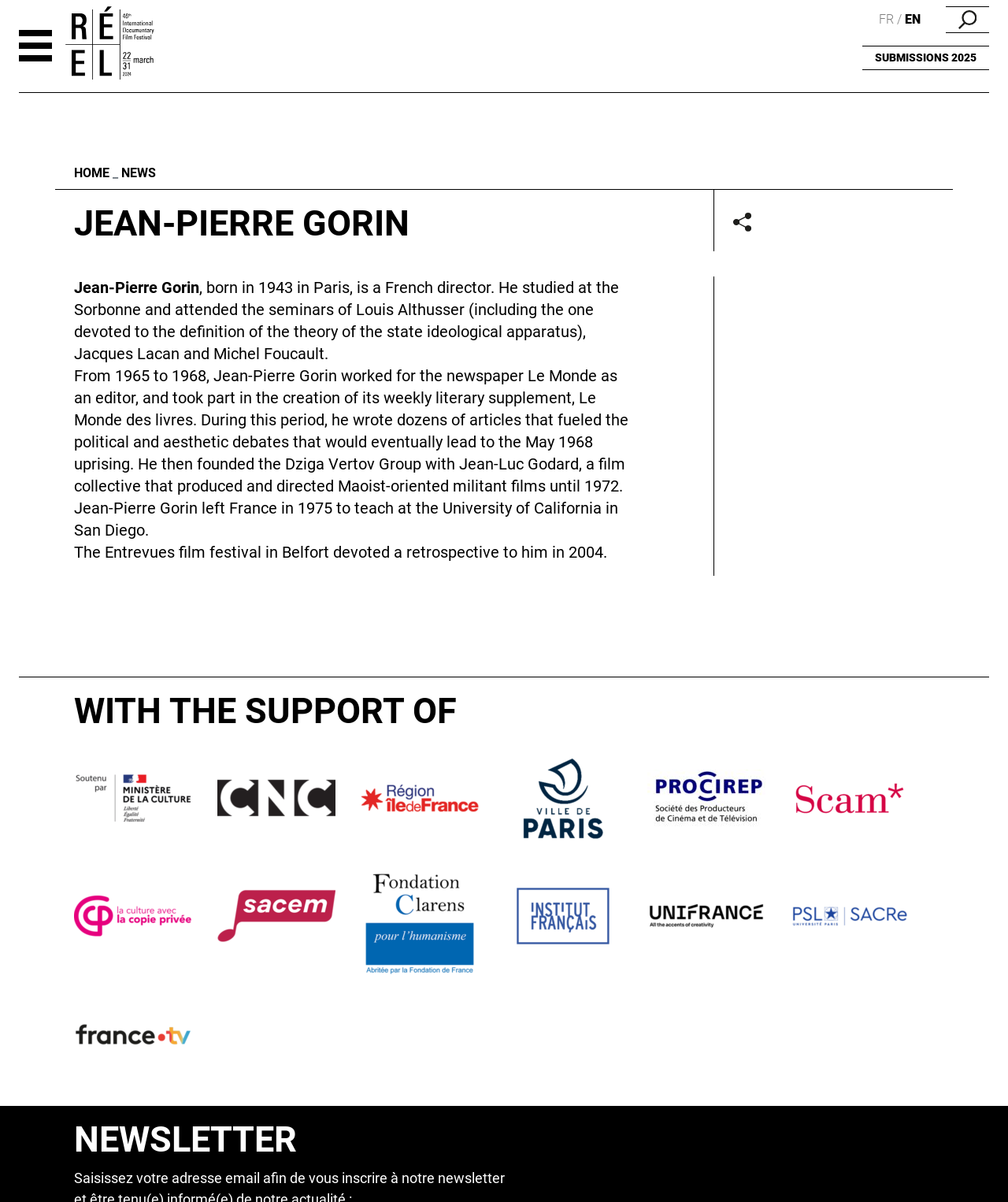Please give a succinct answer using a single word or phrase:
What is the name of the newspaper where Jean-Pierre Gorin worked as an editor?

Le Monde